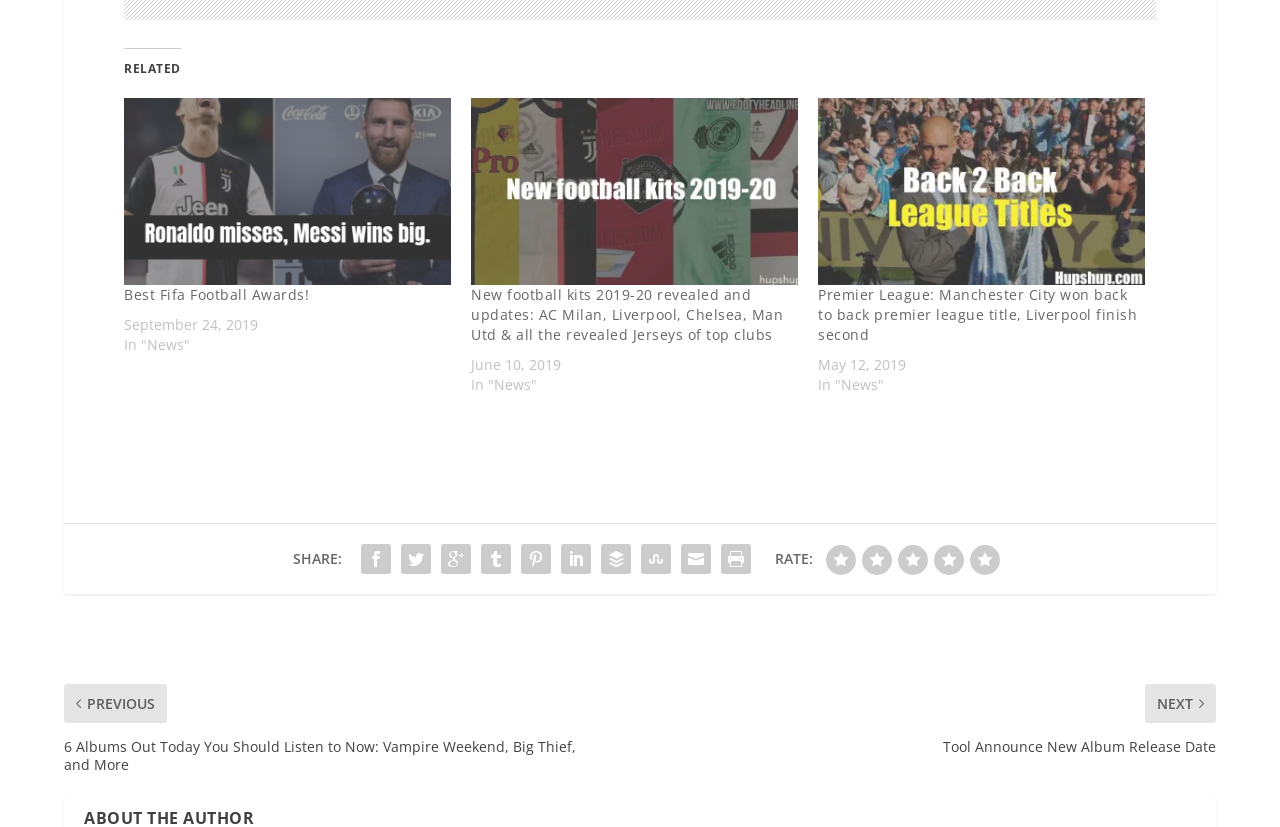Please mark the clickable region by giving the bounding box coordinates needed to complete this instruction: "Follow Miller Media on Facebook".

None